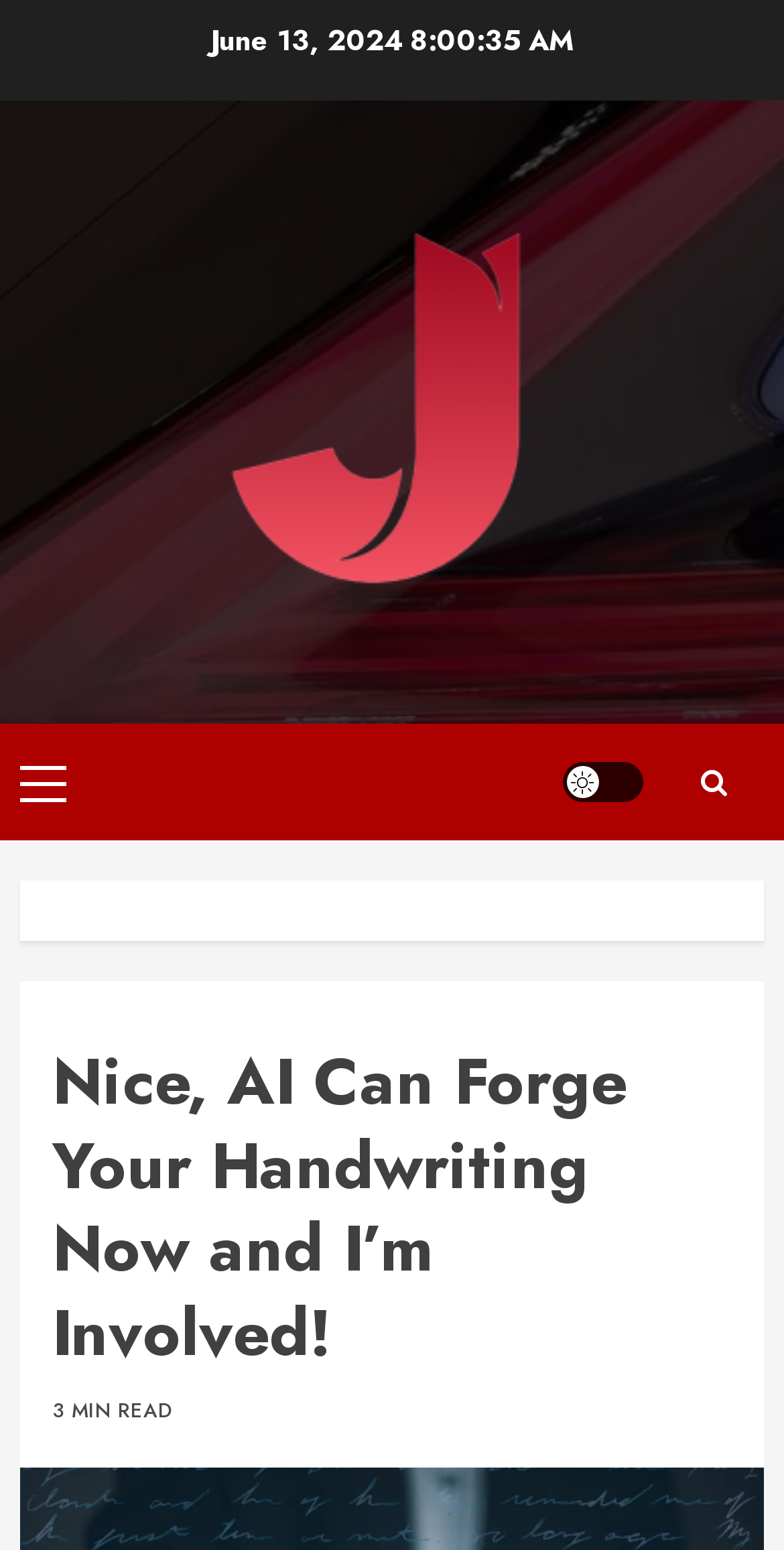Please respond in a single word or phrase: 
What is the date of the article?

June 13, 2024